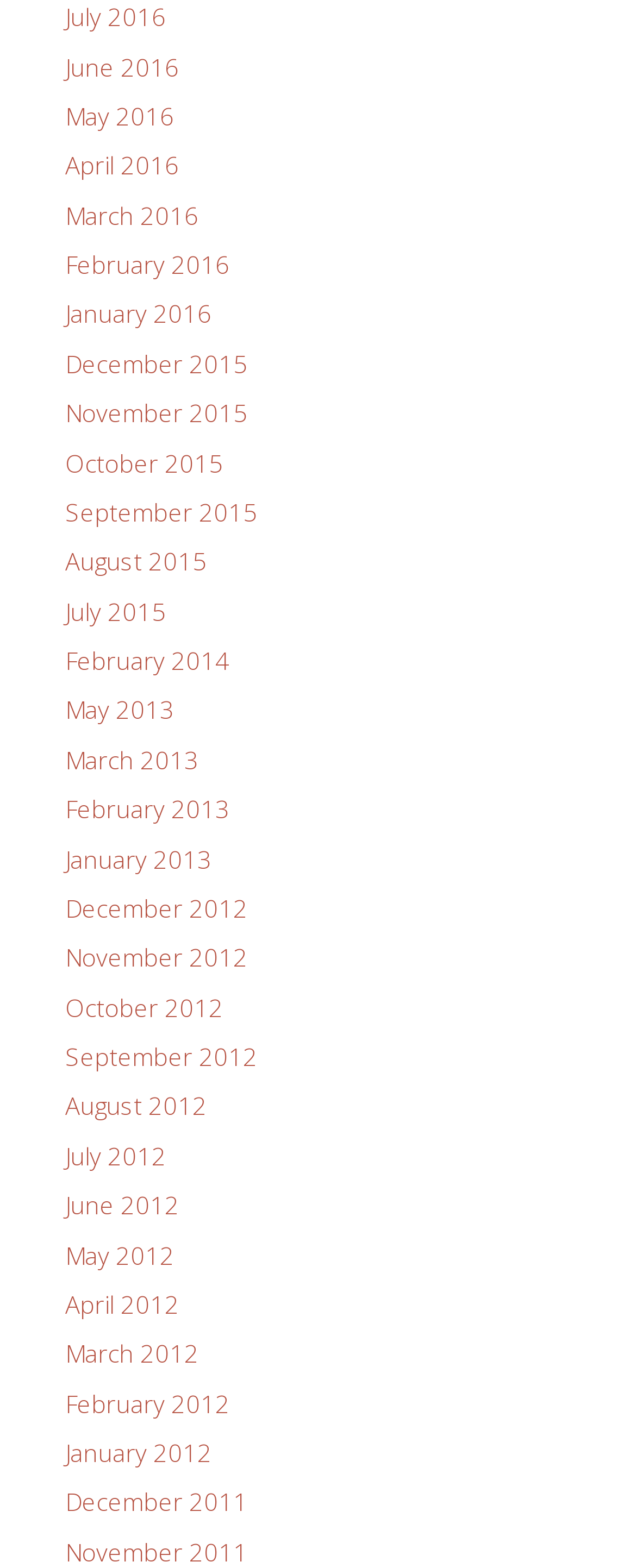Please find the bounding box coordinates of the section that needs to be clicked to achieve this instruction: "view February 2014".

[0.103, 0.411, 0.362, 0.431]